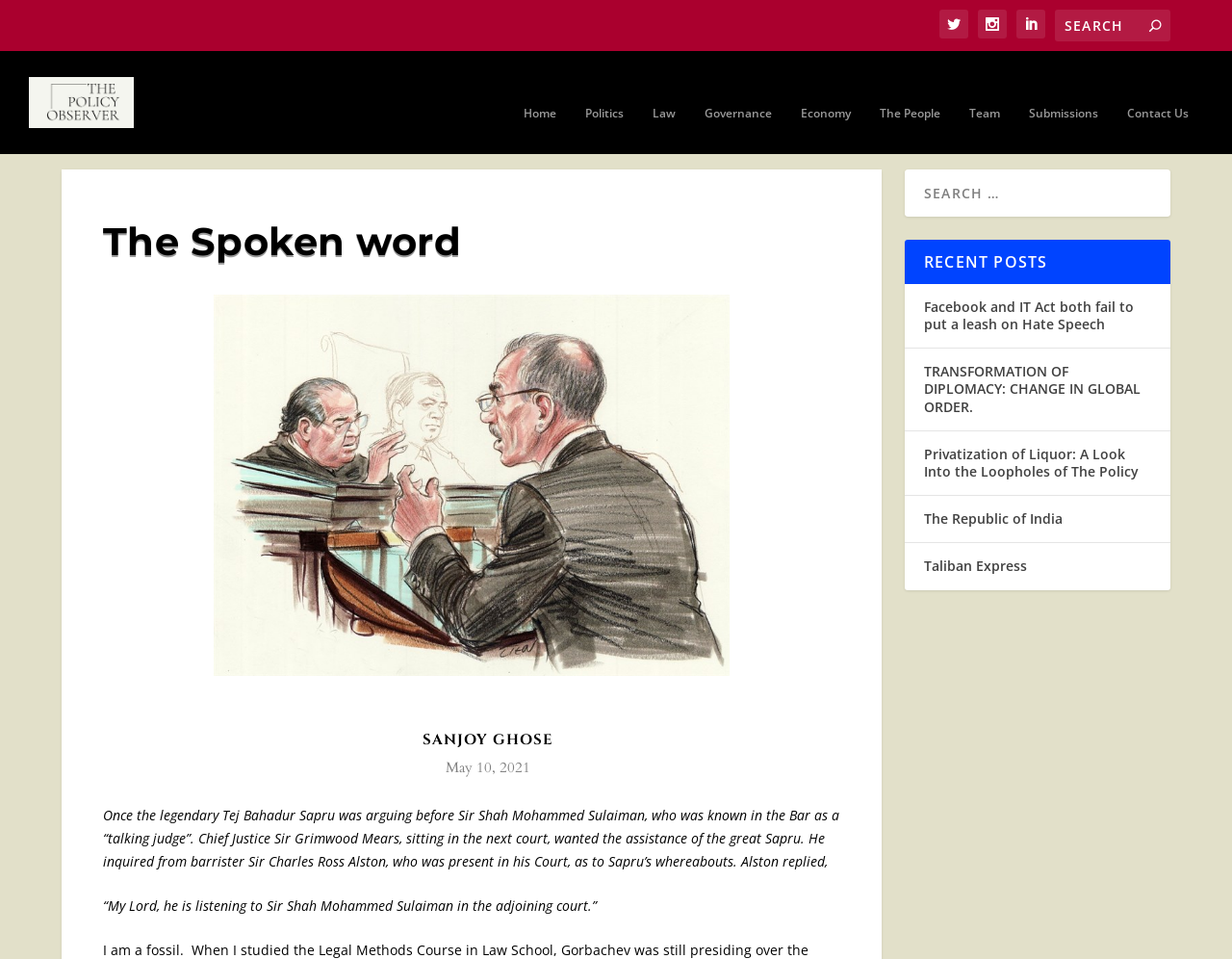Please identify the bounding box coordinates of the region to click in order to complete the given instruction: "Search for something". The coordinates should be four float numbers between 0 and 1, i.e., [left, top, right, bottom].

[0.856, 0.01, 0.95, 0.043]